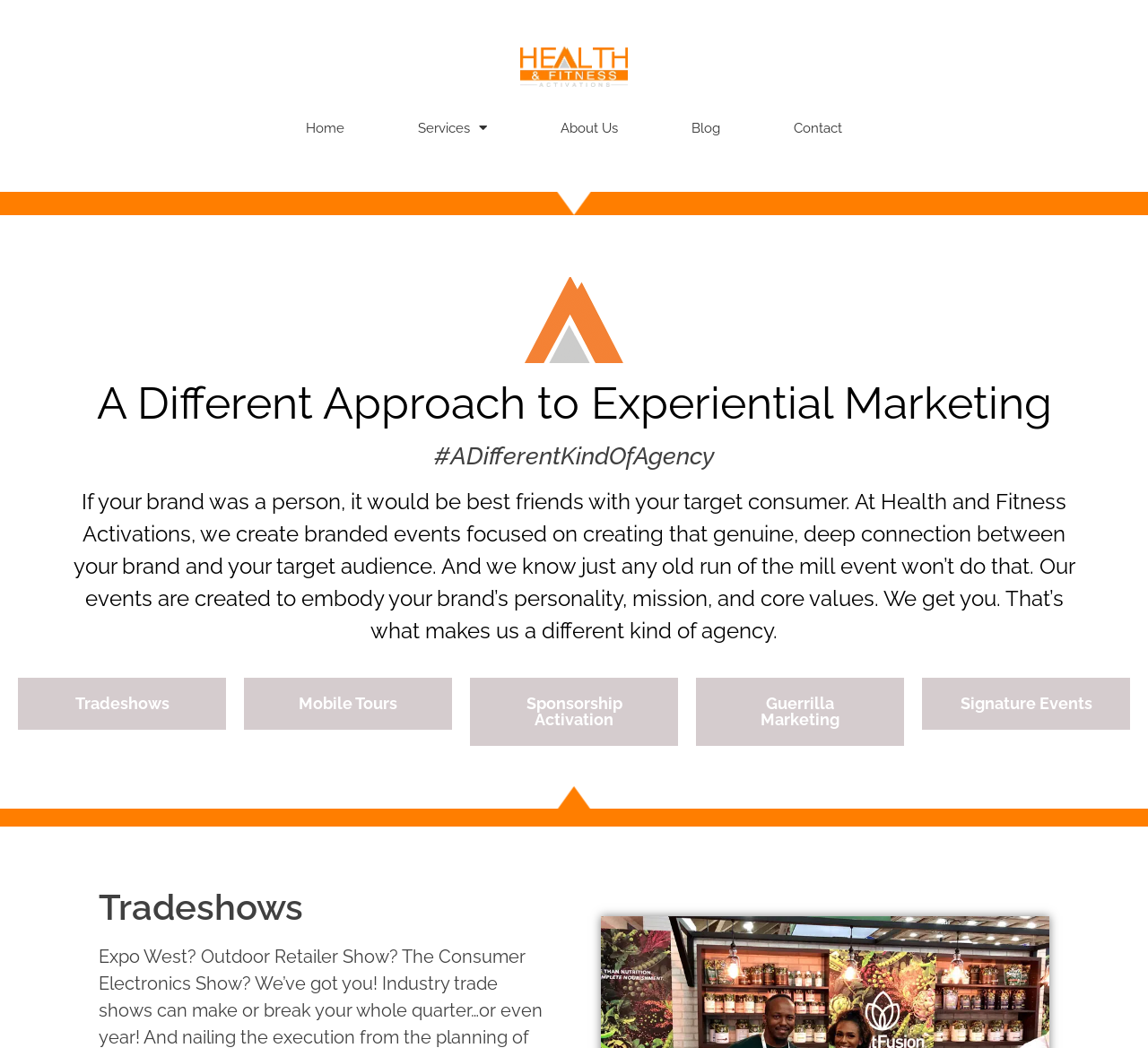Please locate the bounding box coordinates for the element that should be clicked to achieve the following instruction: "Click the Tradeshows button". Ensure the coordinates are given as four float numbers between 0 and 1, i.e., [left, top, right, bottom].

[0.016, 0.647, 0.197, 0.696]